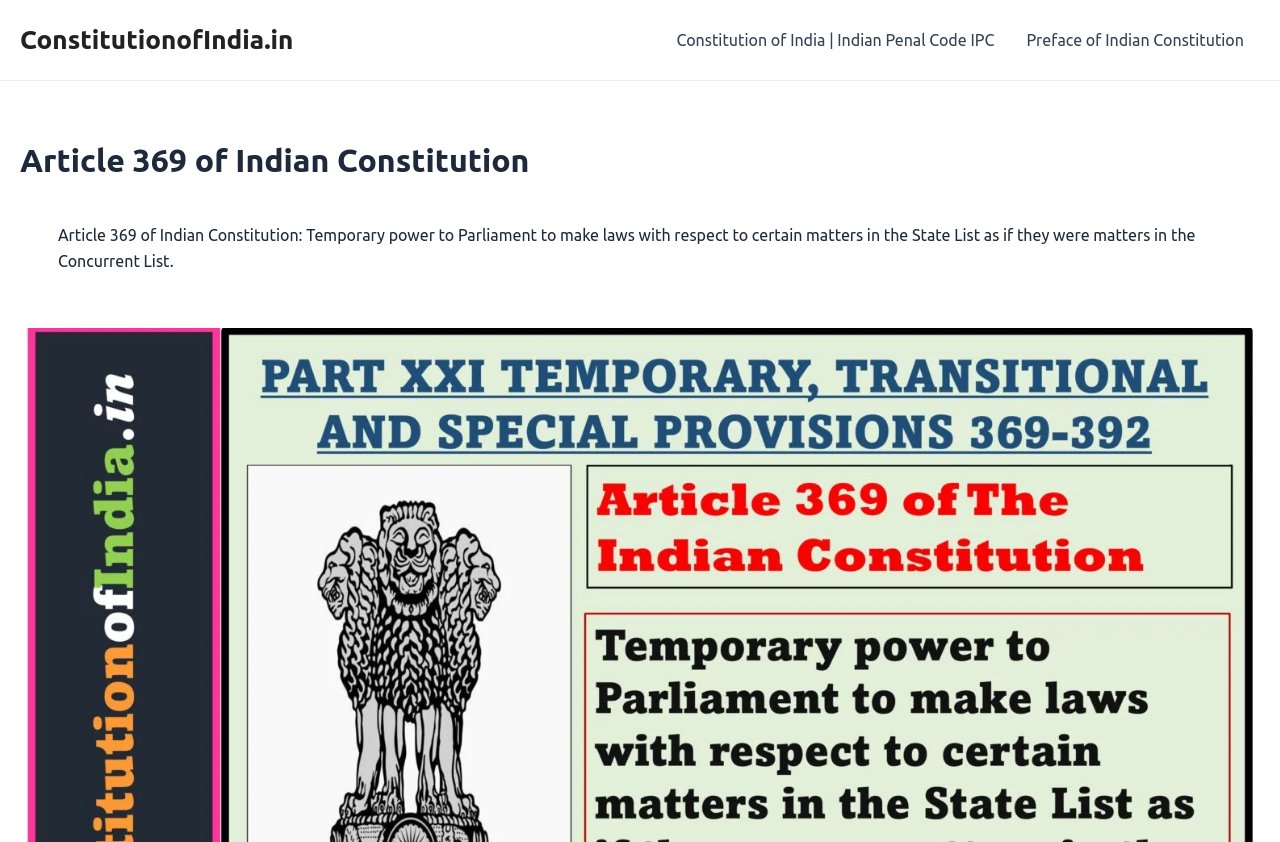Generate a comprehensive caption for the webpage you are viewing.

The webpage is about Article 369 of the Indian Constitution, specifically discussing the temporary power of Parliament to make laws regarding certain matters in the State List. 

At the top left of the page, there is a link to the website "ConstitutionofIndia.in". Below this link, there is a navigation section labeled "Site Navigation" that spans across the top of the page. Within this navigation section, there are two links: "Constitution of India | Indian Penal Code IPC" on the left and "Preface of Indian Constitution" on the right.

Below the navigation section, there is a header section that takes up most of the width of the page. This section contains a heading that reads "Article 369 of Indian Constitution" in a prominent font. 

Underneath the header, there is a paragraph of text that summarizes Article 369, stating that it grants temporary power to Parliament to make laws with respect to certain matters in the State List as if they were matters in the Concurrent List. This text is positioned near the top of the page, slightly indented from the left edge.